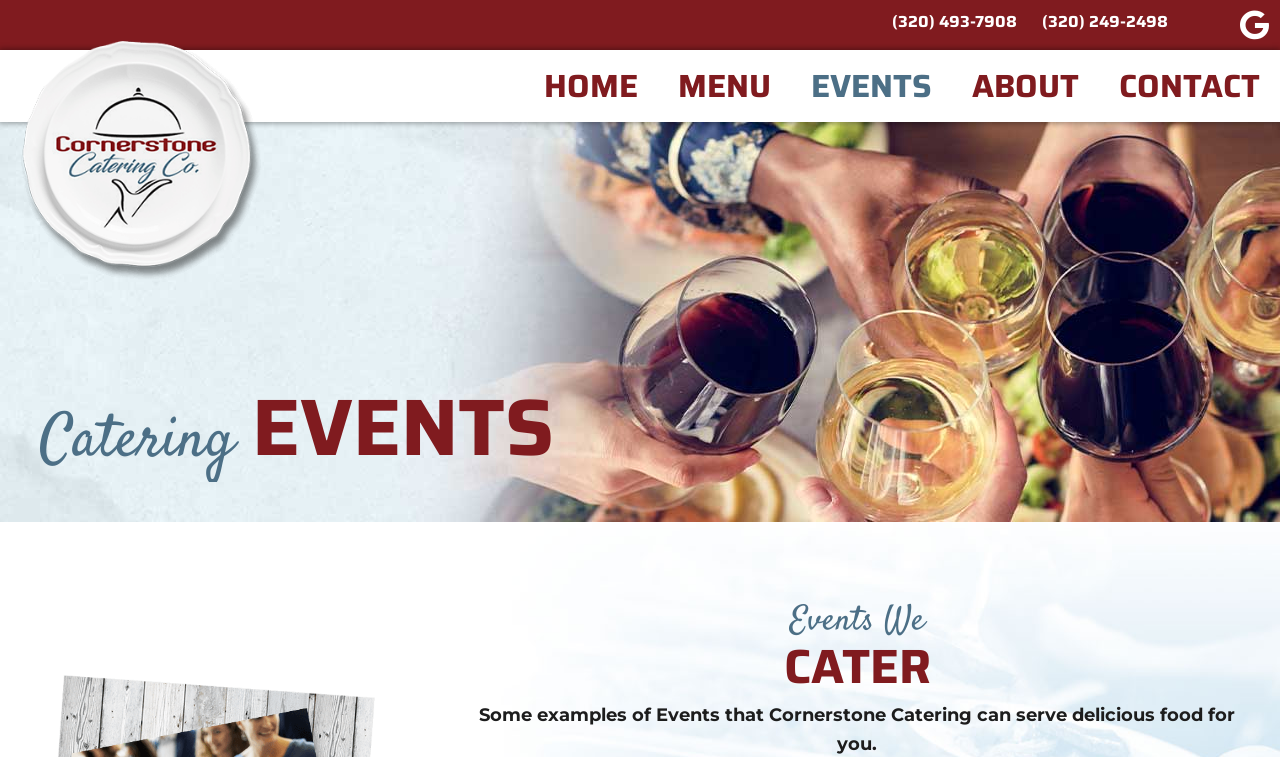Identify the bounding box coordinates for the UI element described by the following text: "About". Provide the coordinates as four float numbers between 0 and 1, in the format [left, top, right, bottom].

[0.752, 0.079, 0.851, 0.148]